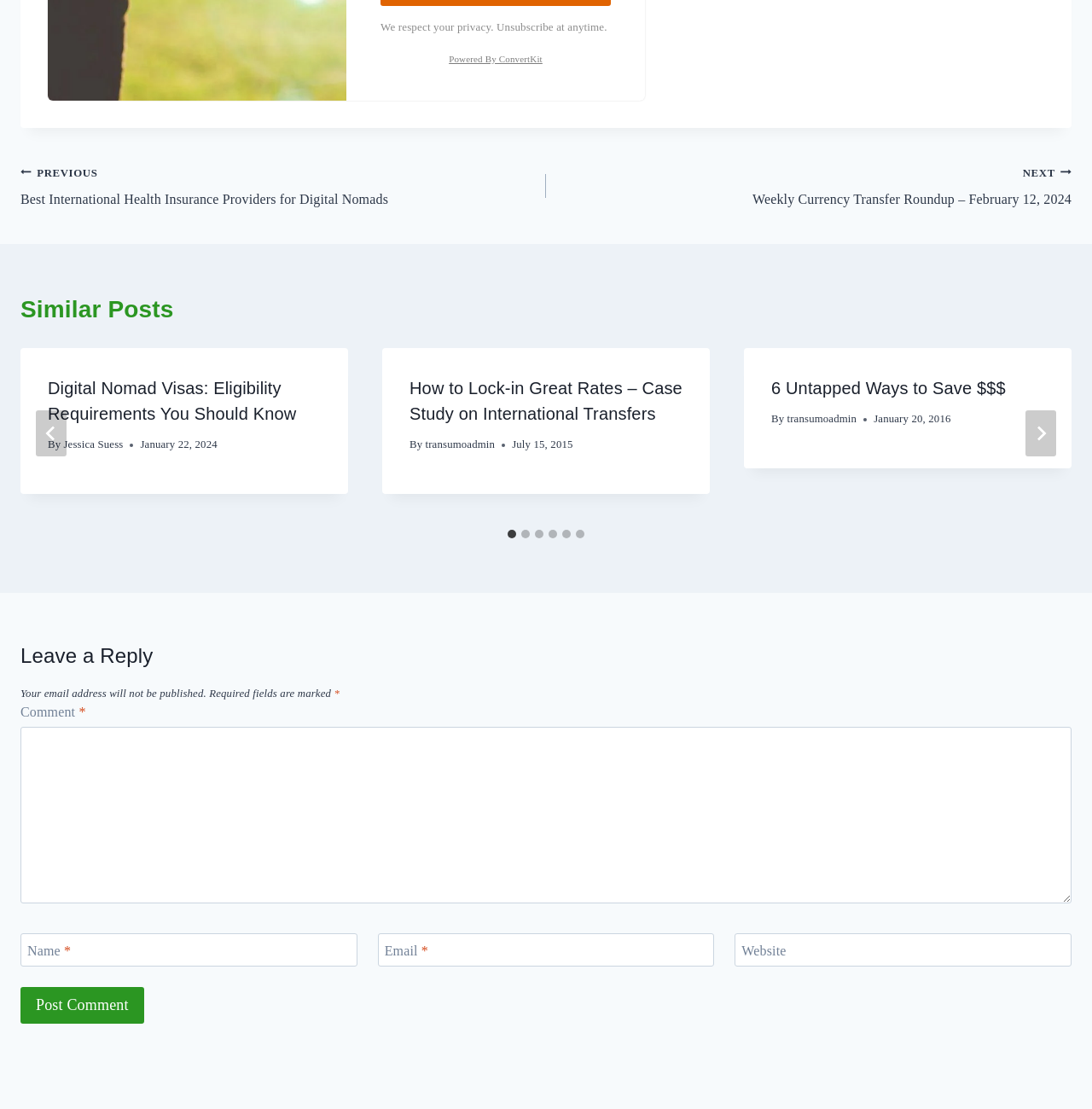Please give a short response to the question using one word or a phrase:
What is the purpose of the 'Post navigation' section?

To navigate between posts